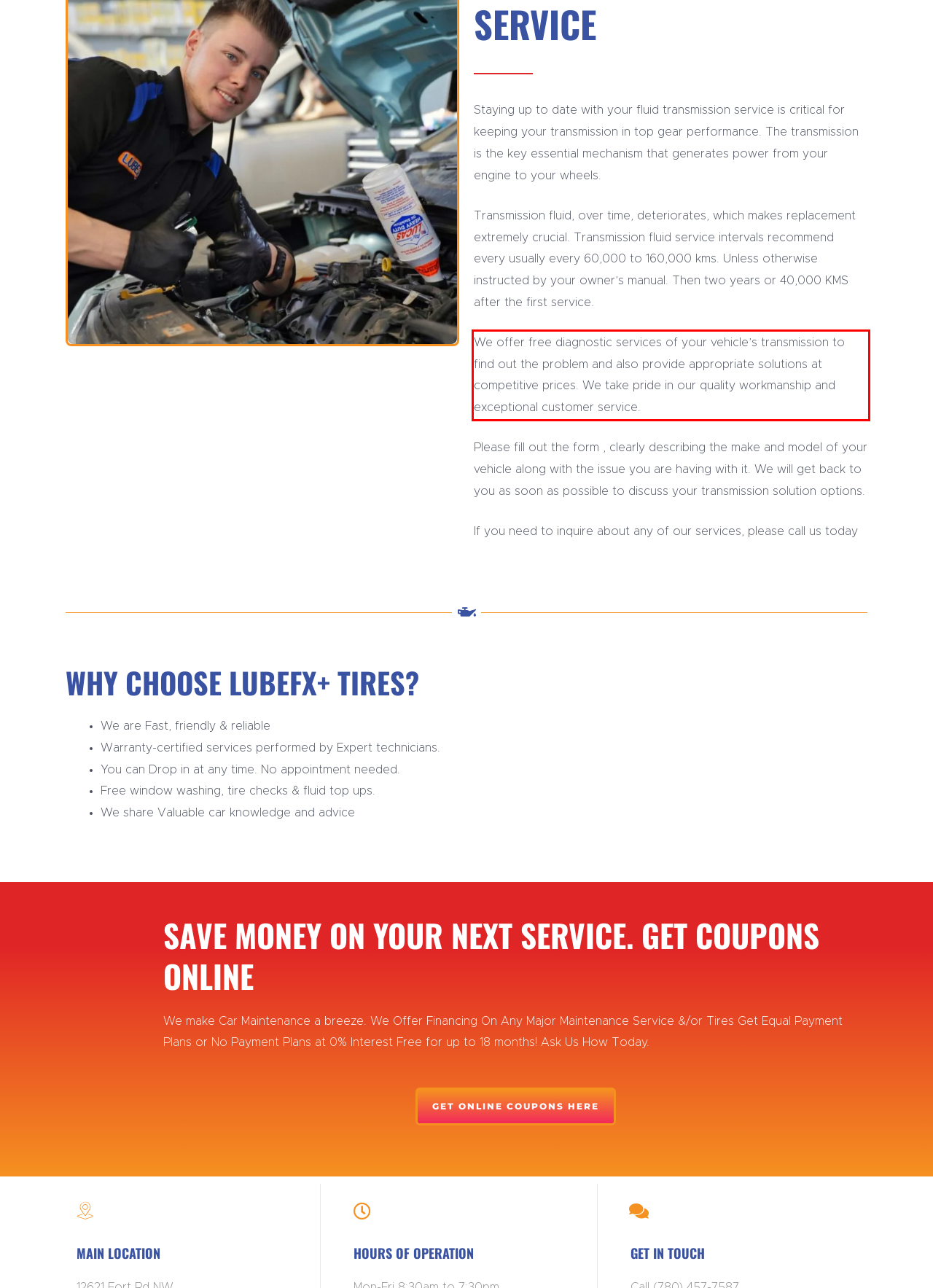Given a webpage screenshot, locate the red bounding box and extract the text content found inside it.

We offer free diagnostic services of your vehicle’s transmission to find out the problem and also provide appropriate solutions at competitive prices. We take pride in our quality workmanship and exceptional customer service.